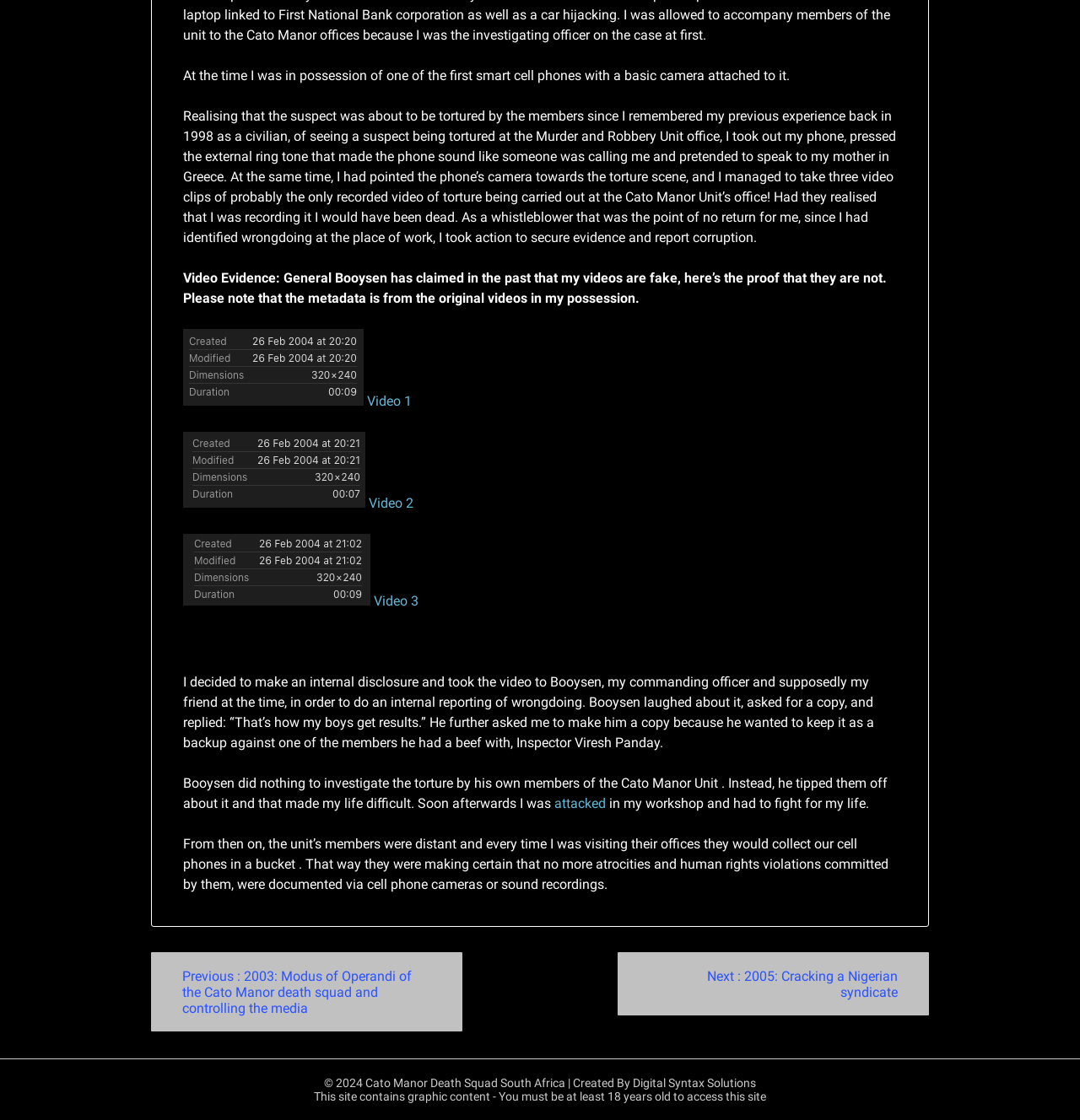Given the element description: "Video 2", predict the bounding box coordinates of the UI element it refers to, using four float numbers between 0 and 1, i.e., [left, top, right, bottom].

[0.342, 0.546, 0.384, 0.558]